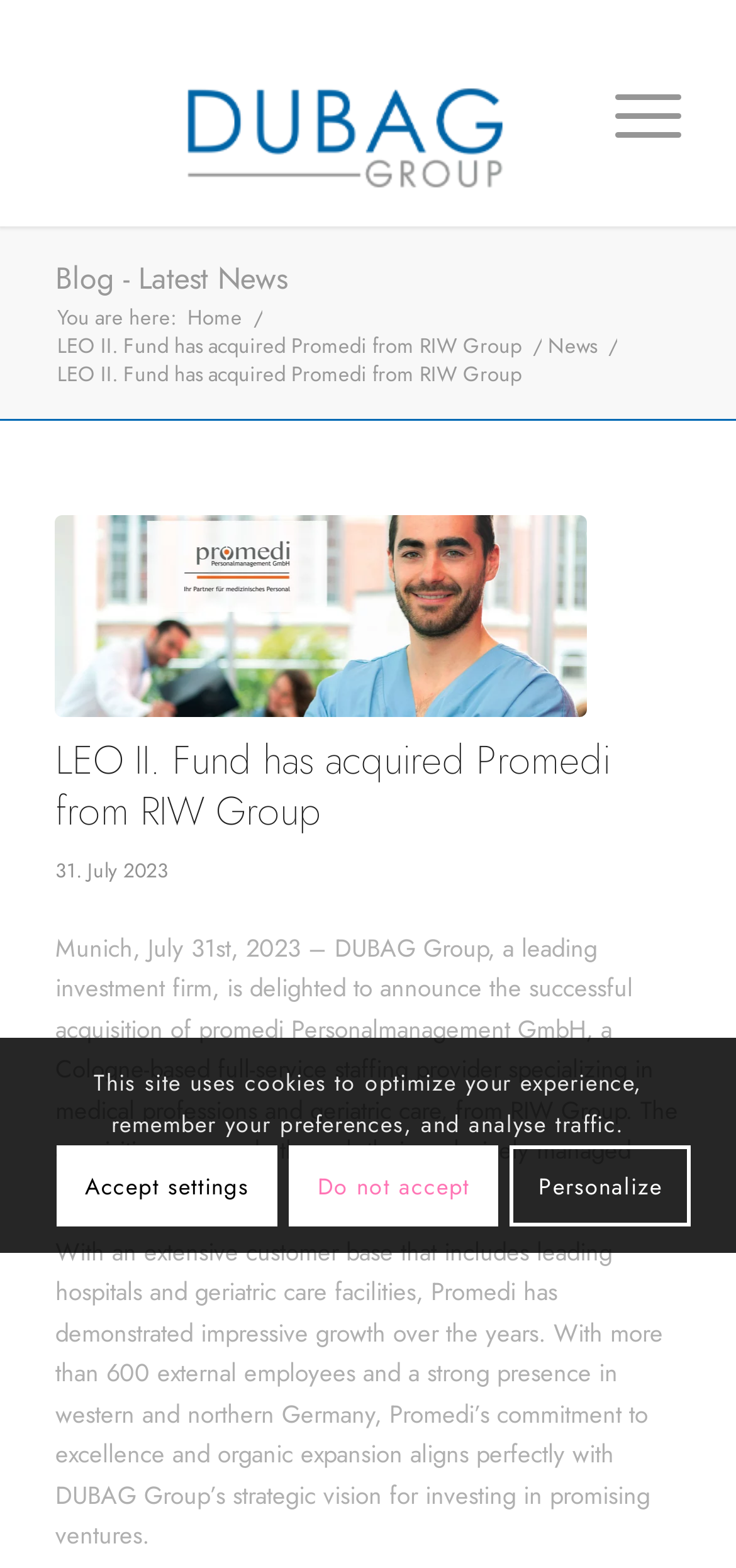Can you find the bounding box coordinates for the UI element given this description: "Personalize"? Provide the coordinates as four float numbers between 0 and 1: [left, top, right, bottom].

[0.693, 0.731, 0.939, 0.782]